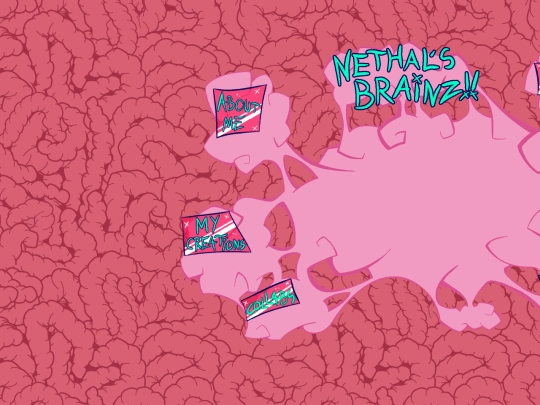Reply to the question with a brief word or phrase: How many navigation links are displayed?

Three